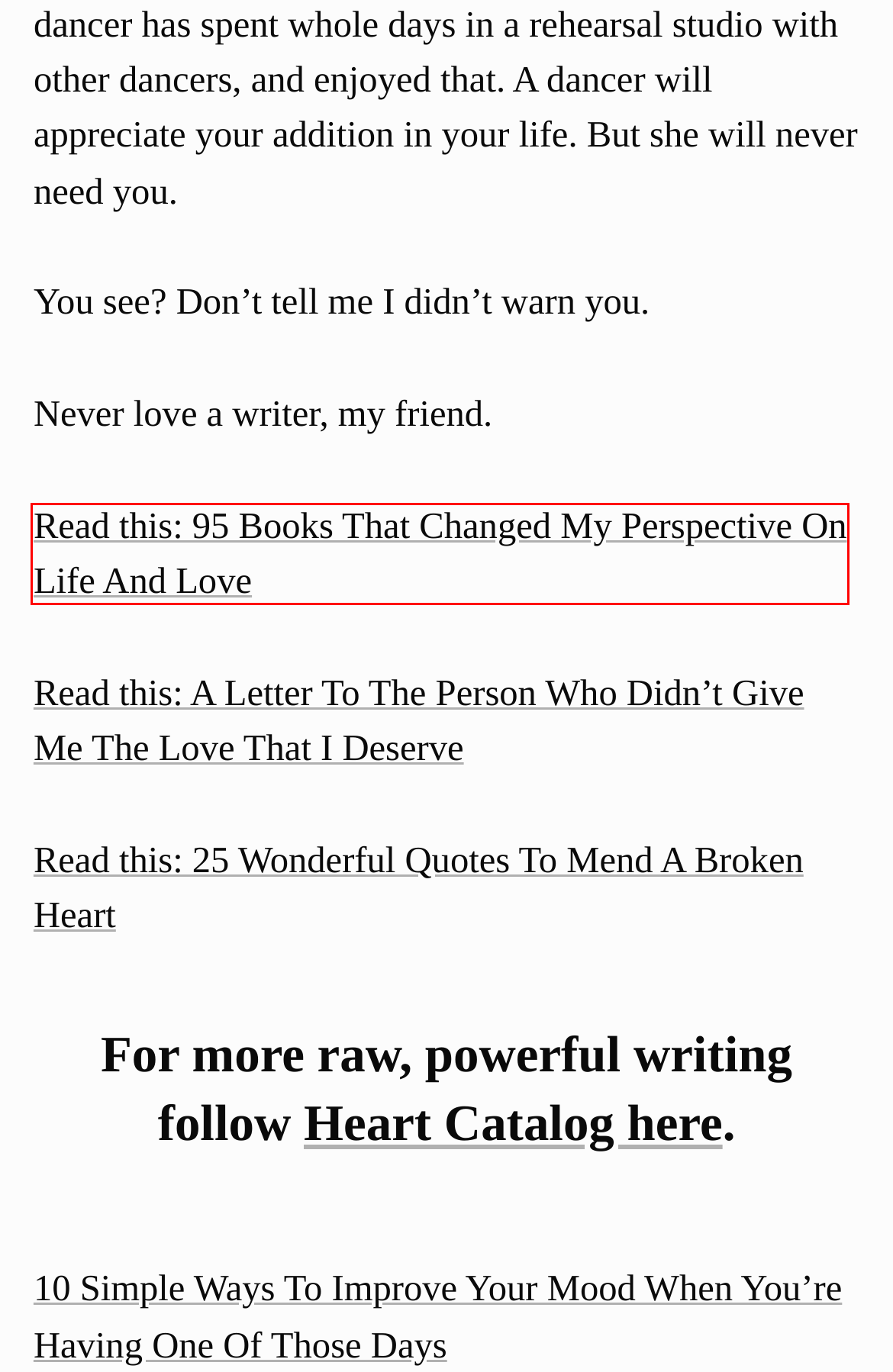Analyze the screenshot of a webpage that features a red rectangle bounding box. Pick the webpage description that best matches the new webpage you would see after clicking on the element within the red bounding box. Here are the candidates:
A. Privacy Statement – Thought.is
B. 95 Books That Changed My Perspective On Life And Love | Thought Catalog
C. Thought Catalog
D. Natasha Skoryk – Thought.is
E. About – Thought.is
F. 25 Wonderful Quotes To Mend A Broken Heart | Thought Catalog
G. A Letter To The Person Who Didn’t Give Me The Love That I Deserve | Thought Catalog
H. 10 Simple Ways To Improve Your Mood When You’re Having One Of Those Days – Thought.is

B